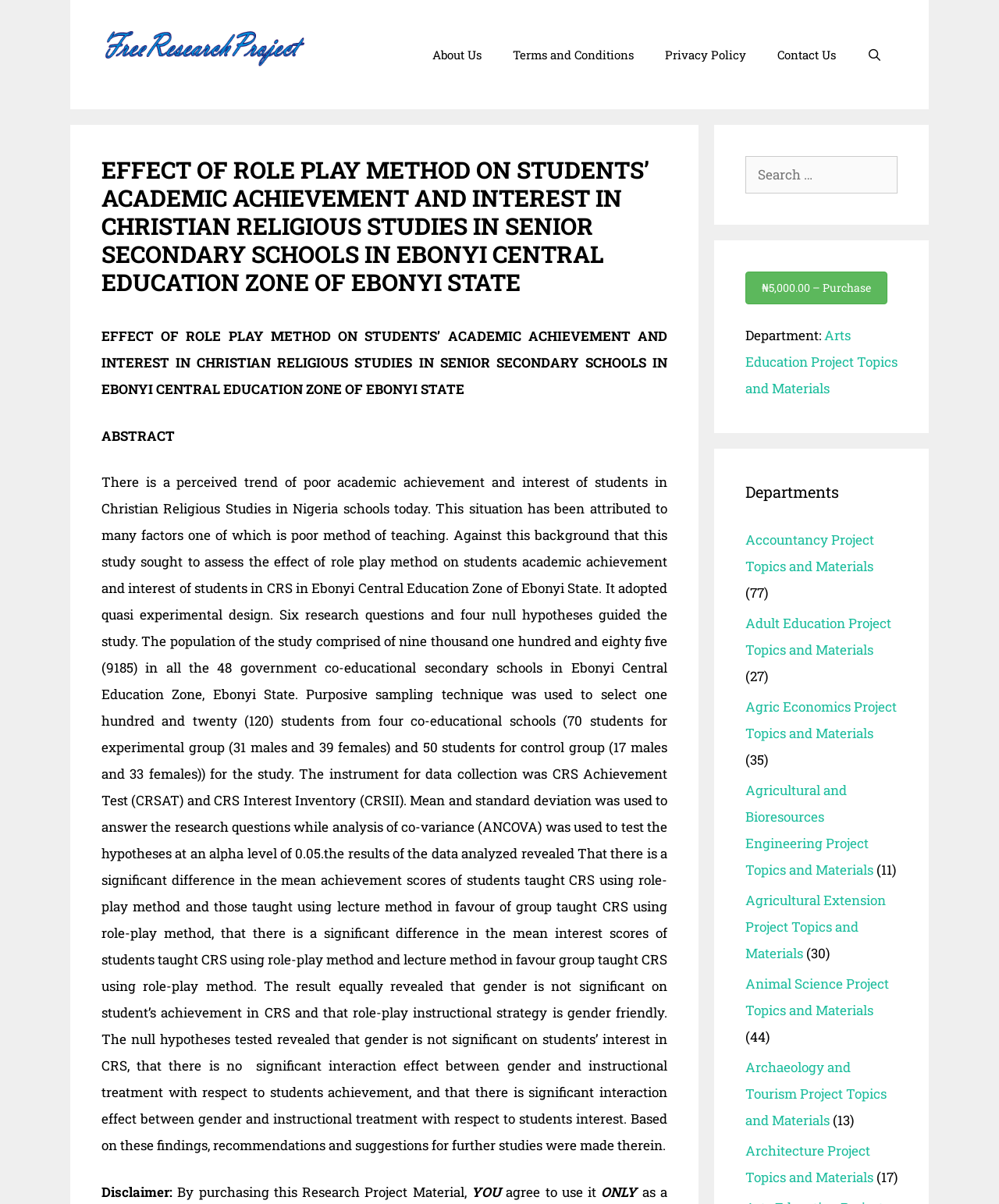Explain the webpage's layout and main content in detail.

The webpage is about a research project on the effect of role-play method on students' academic achievement and interest in Christian Religious Studies in senior secondary schools in Ebonyi Central Education Zone of Ebonyi State. 

At the top of the page, there is a banner with a link to "Free Research Project" and an image. Below the banner, there is a navigation menu with links to "About Us", "Terms and Conditions", "Privacy Policy", "Contact Us", and "Open Search Bar". 

The main content of the page is divided into two sections. The first section has a heading that repeats the title of the research project. Below the heading, there is an abstract that summarizes the research, including its background, methodology, and findings. The abstract is followed by a disclaimer and some terms of use.

The second section is a sidebar that takes up about a quarter of the page. It has a search box with a label "Search for:" and a button to purchase the research project for ₦5,000.00. Below the search box, there is a list of departments, including Arts Education, Accountancy, Adult Education, and others, with links to project topics and materials for each department. Each department is accompanied by a number in parentheses, which likely indicates the number of project topics and materials available for that department.